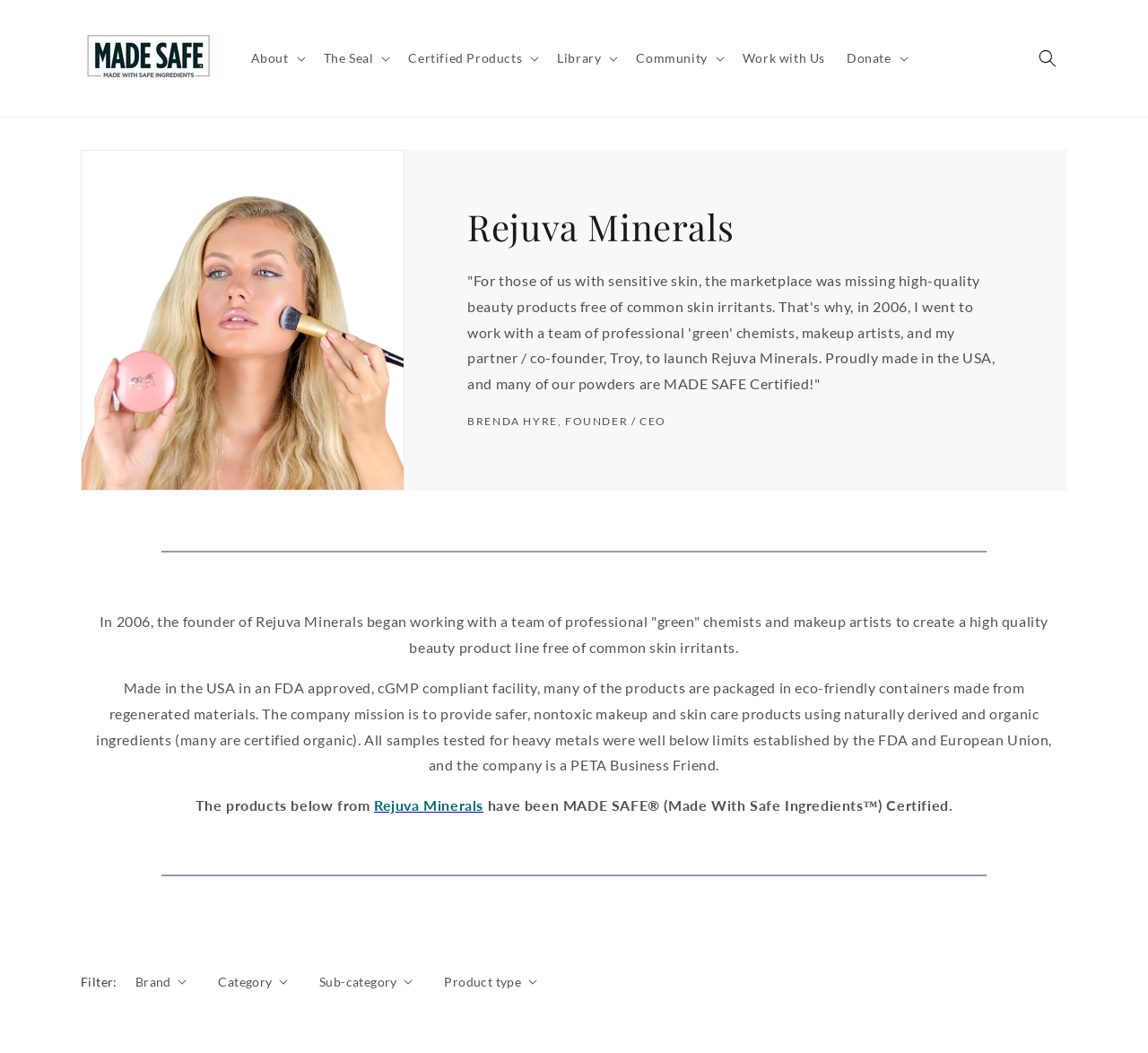Please find the bounding box coordinates for the clickable element needed to perform this instruction: "Click the 'About' button".

[0.209, 0.037, 0.272, 0.073]